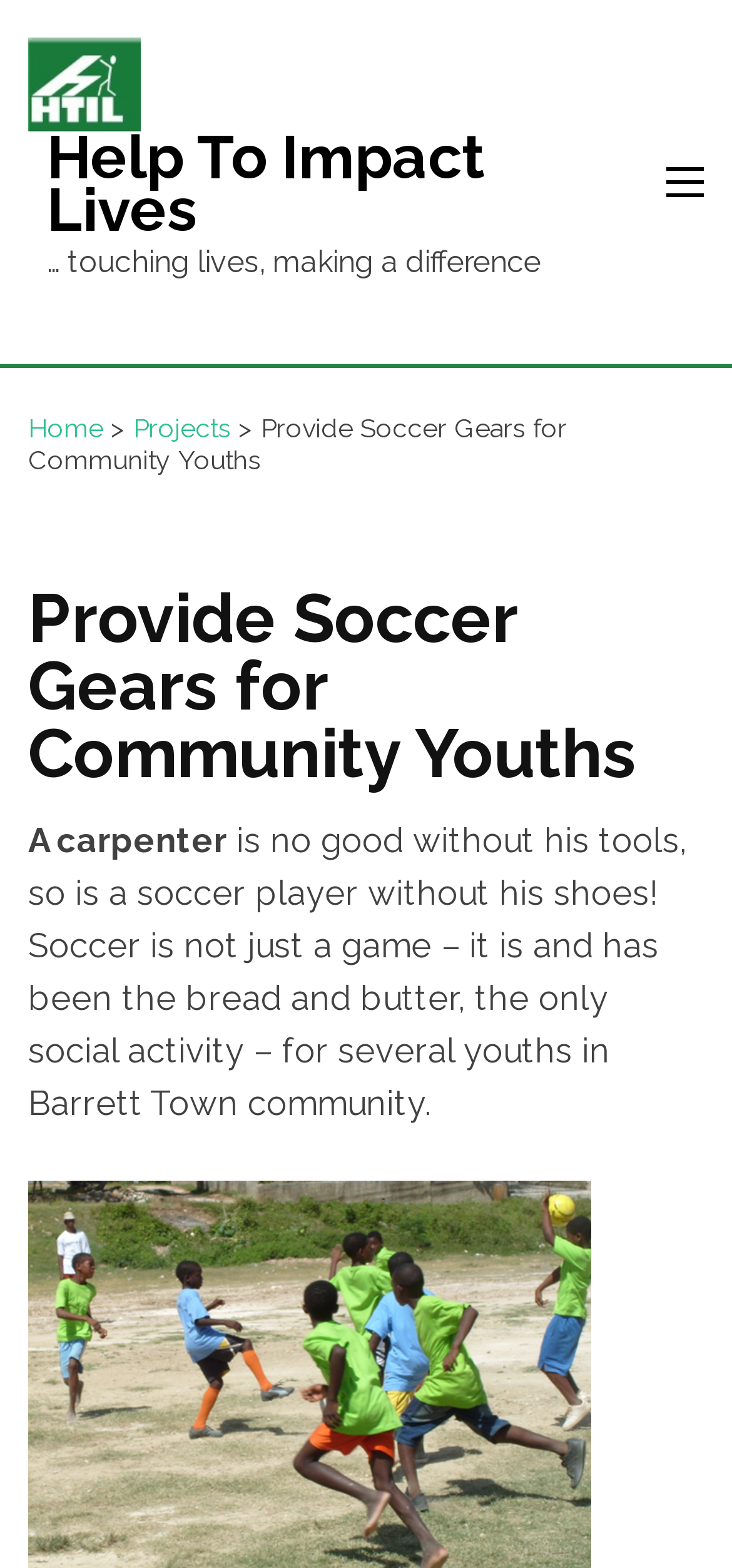Provide a one-word or short-phrase response to the question:
How many navigation links are present at the top?

Three